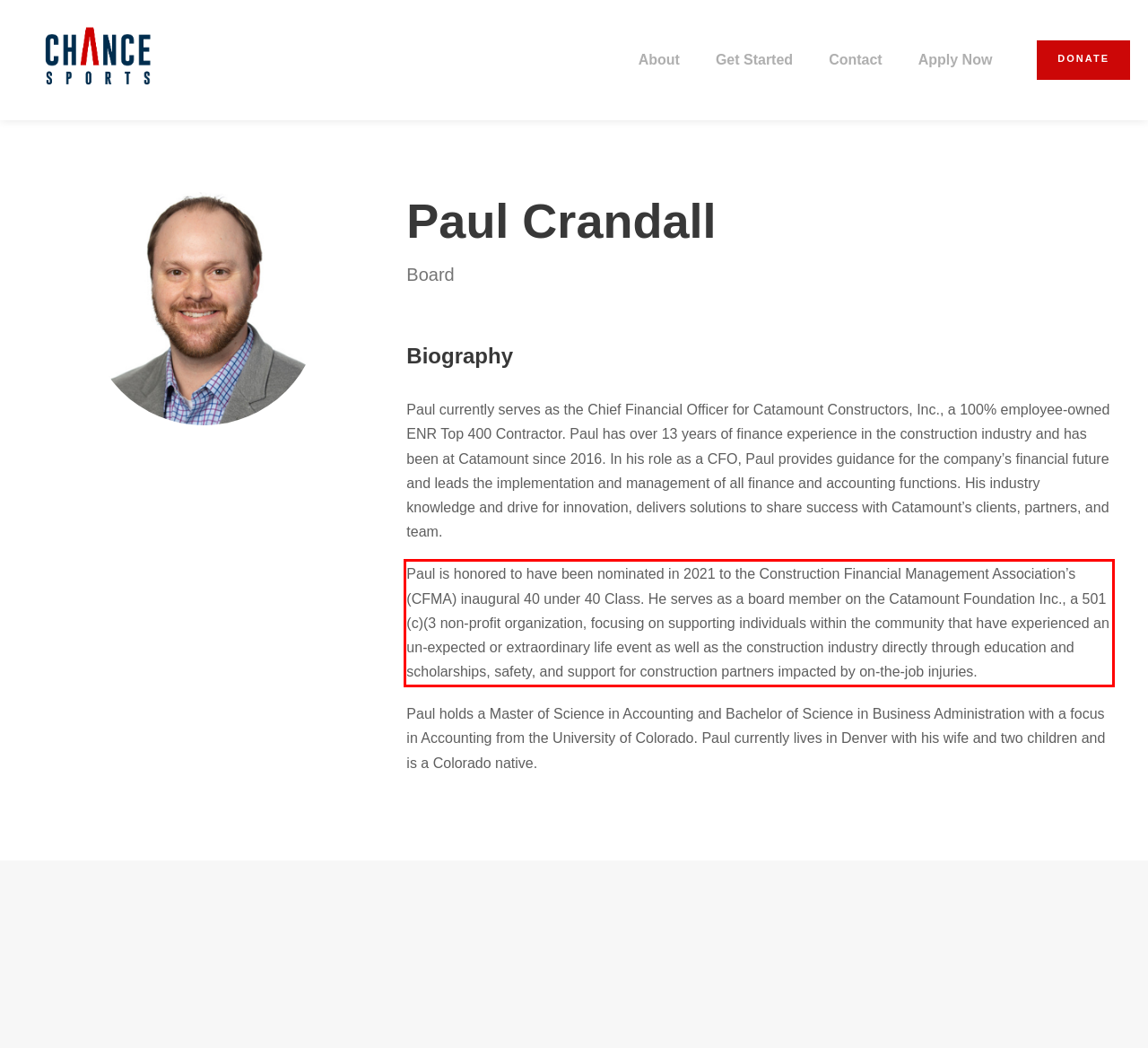Observe the screenshot of the webpage that includes a red rectangle bounding box. Conduct OCR on the content inside this red bounding box and generate the text.

Paul is honored to have been nominated in 2021 to the Construction Financial Management Association’s (CFMA) inaugural 40 under 40 Class. He serves as a board member on the Catamount Foundation Inc., a 501 (c)(3 non-profit organization, focusing on supporting individuals within the community that have experienced an un-expected or extraordinary life event as well as the construction industry directly through education and scholarships, safety, and support for construction partners impacted by on-the-job injuries.